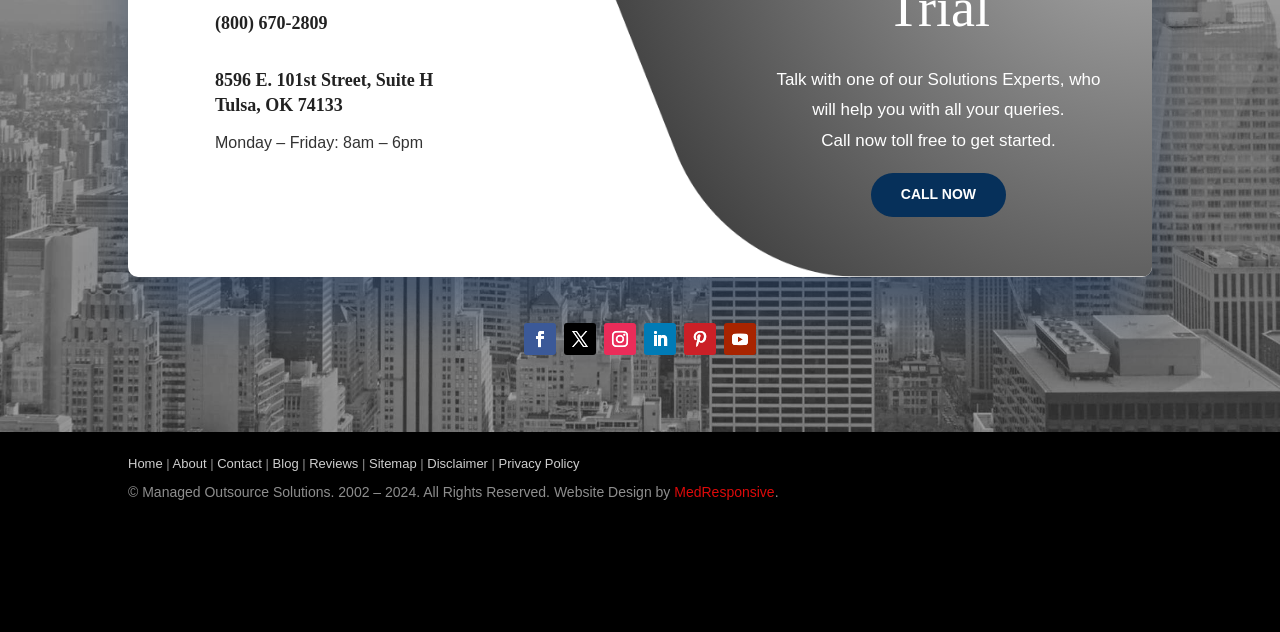Please provide a one-word or short phrase answer to the question:
How many social media links are there?

6